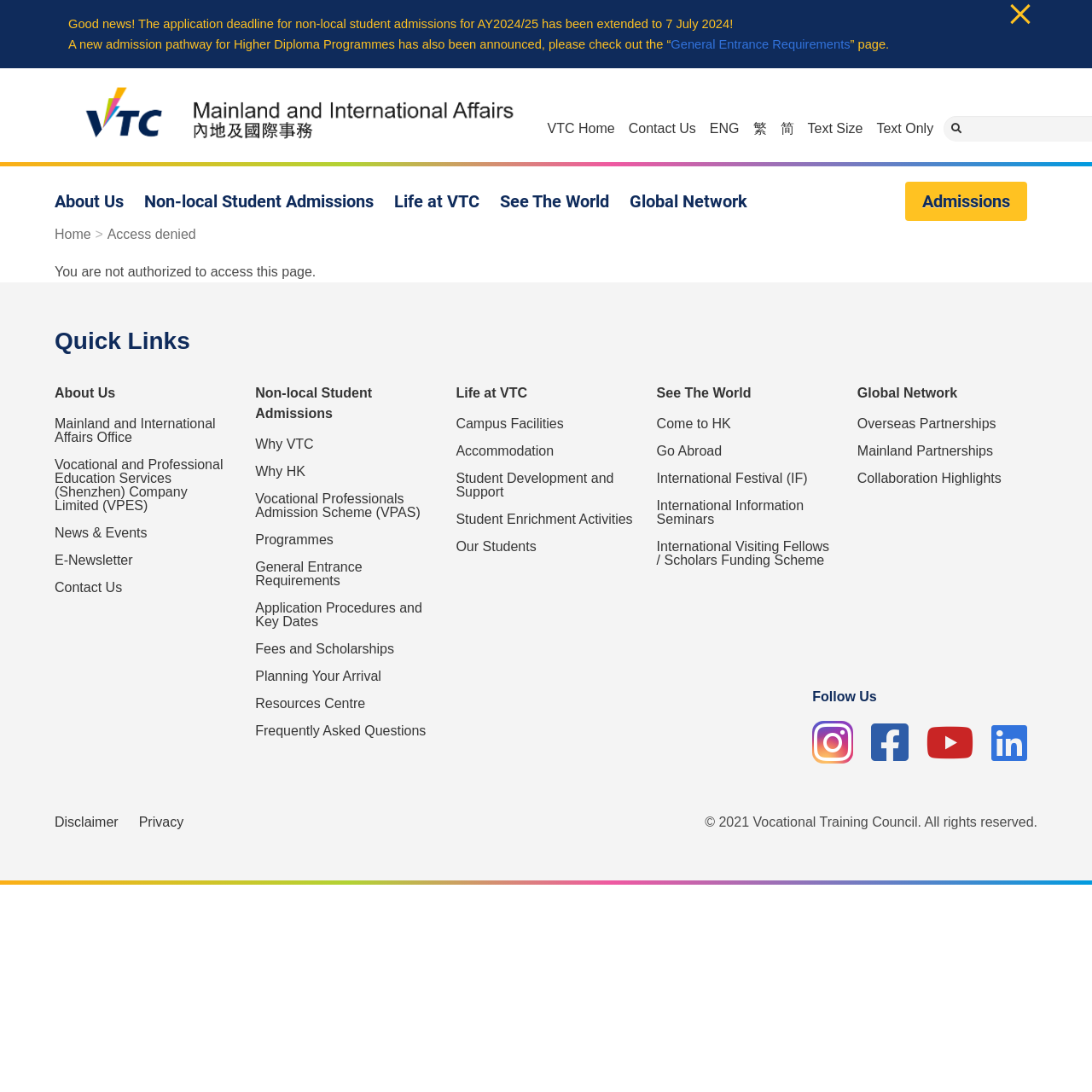What is the purpose of the 'See The World' section?
Refer to the image and respond with a one-word or short-phrase answer.

To provide information about international opportunities